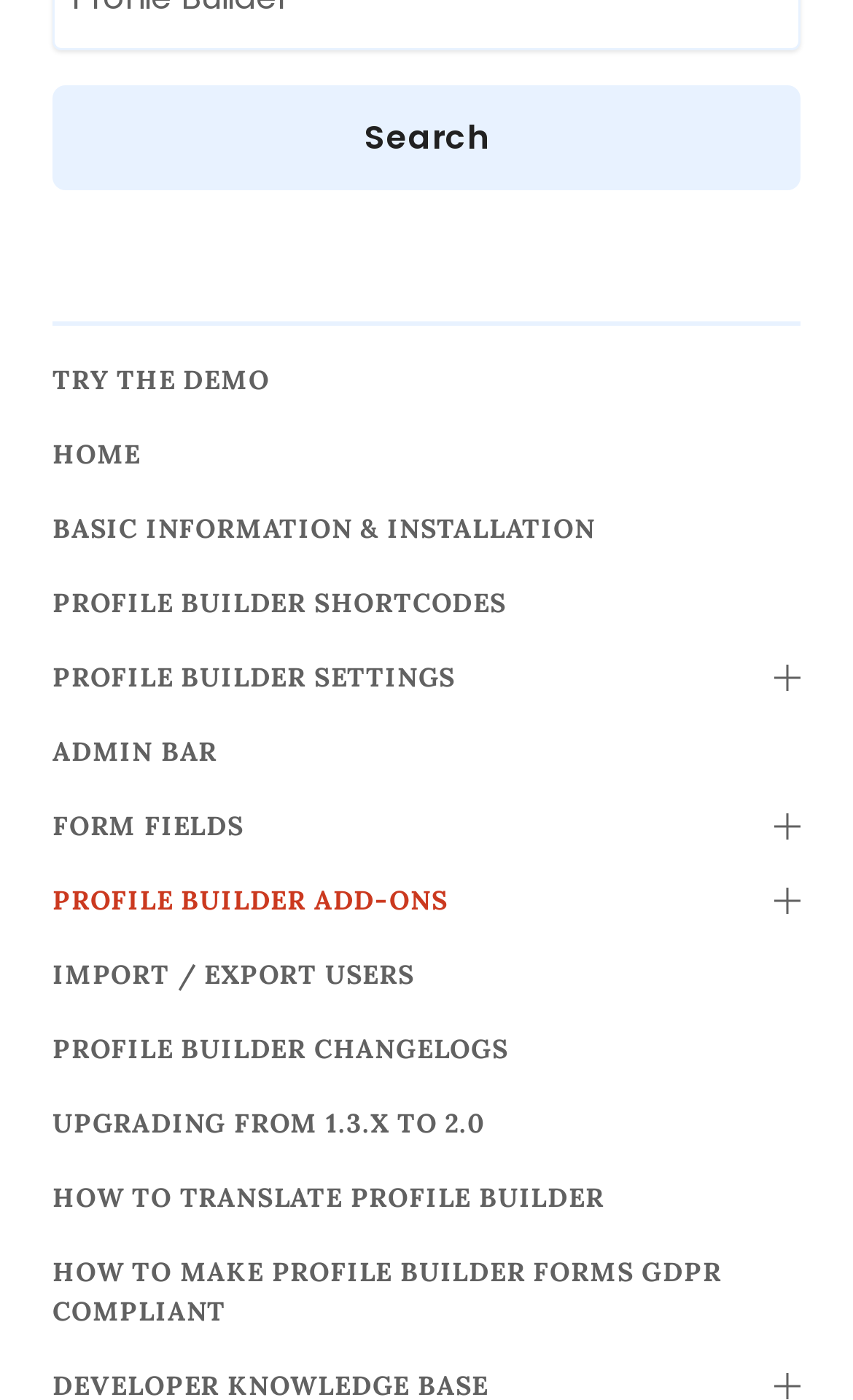How many toggle buttons are on the webpage?
Based on the screenshot, provide your answer in one word or phrase.

4